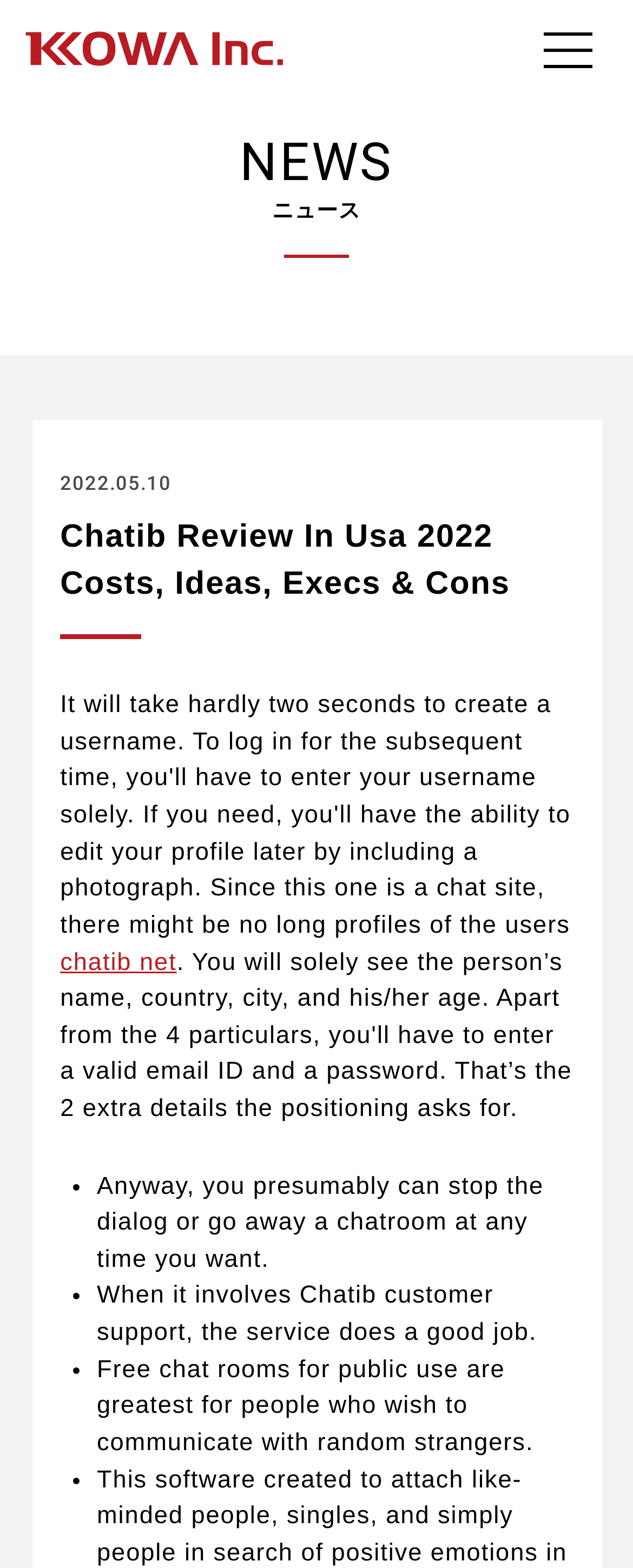Find the bounding box coordinates for the element described here: "chatib net".

[0.095, 0.605, 0.279, 0.622]